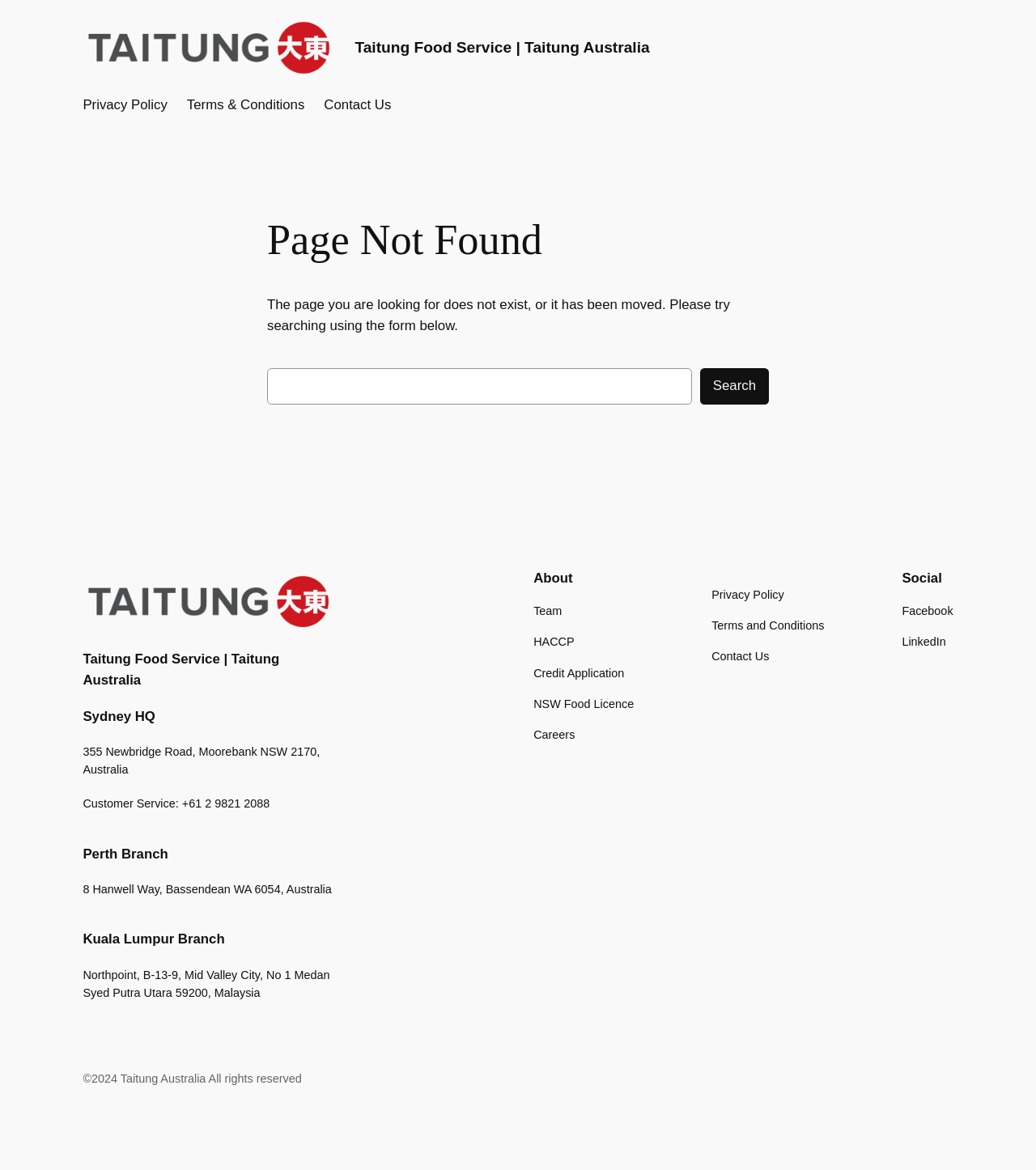Can you find the bounding box coordinates for the element that needs to be clicked to execute this instruction: "Contact Us"? The coordinates should be given as four float numbers between 0 and 1, i.e., [left, top, right, bottom].

[0.313, 0.081, 0.378, 0.099]